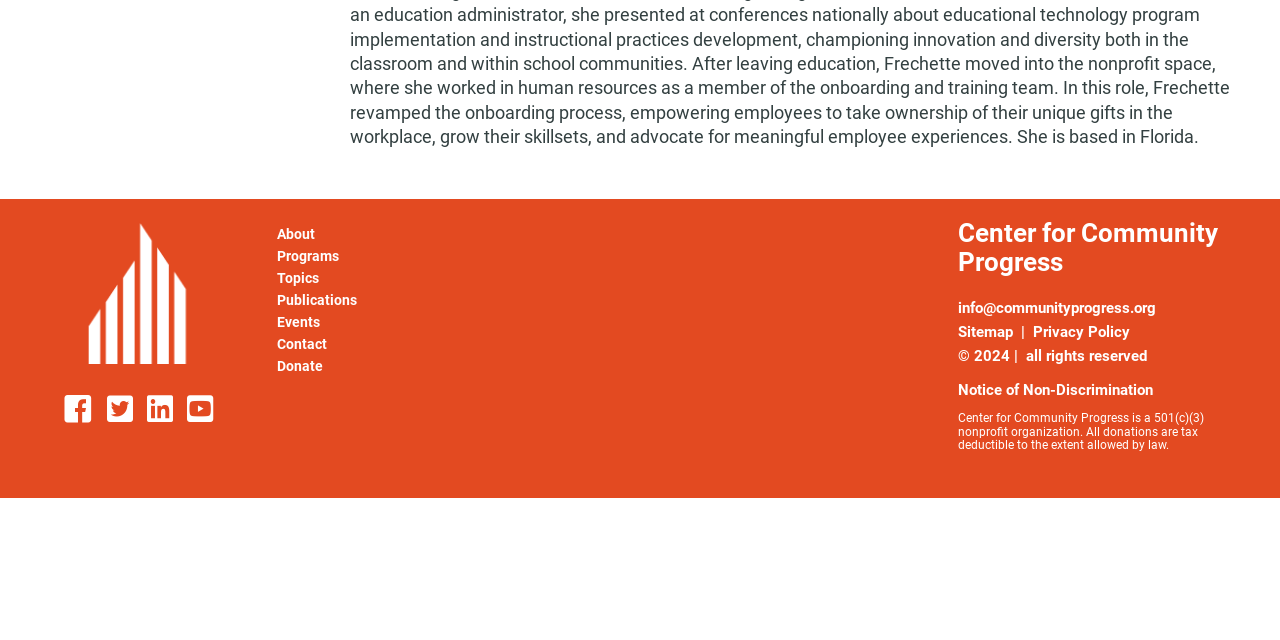Give the bounding box coordinates for the element described as: "Publications".

[0.215, 0.453, 0.349, 0.485]